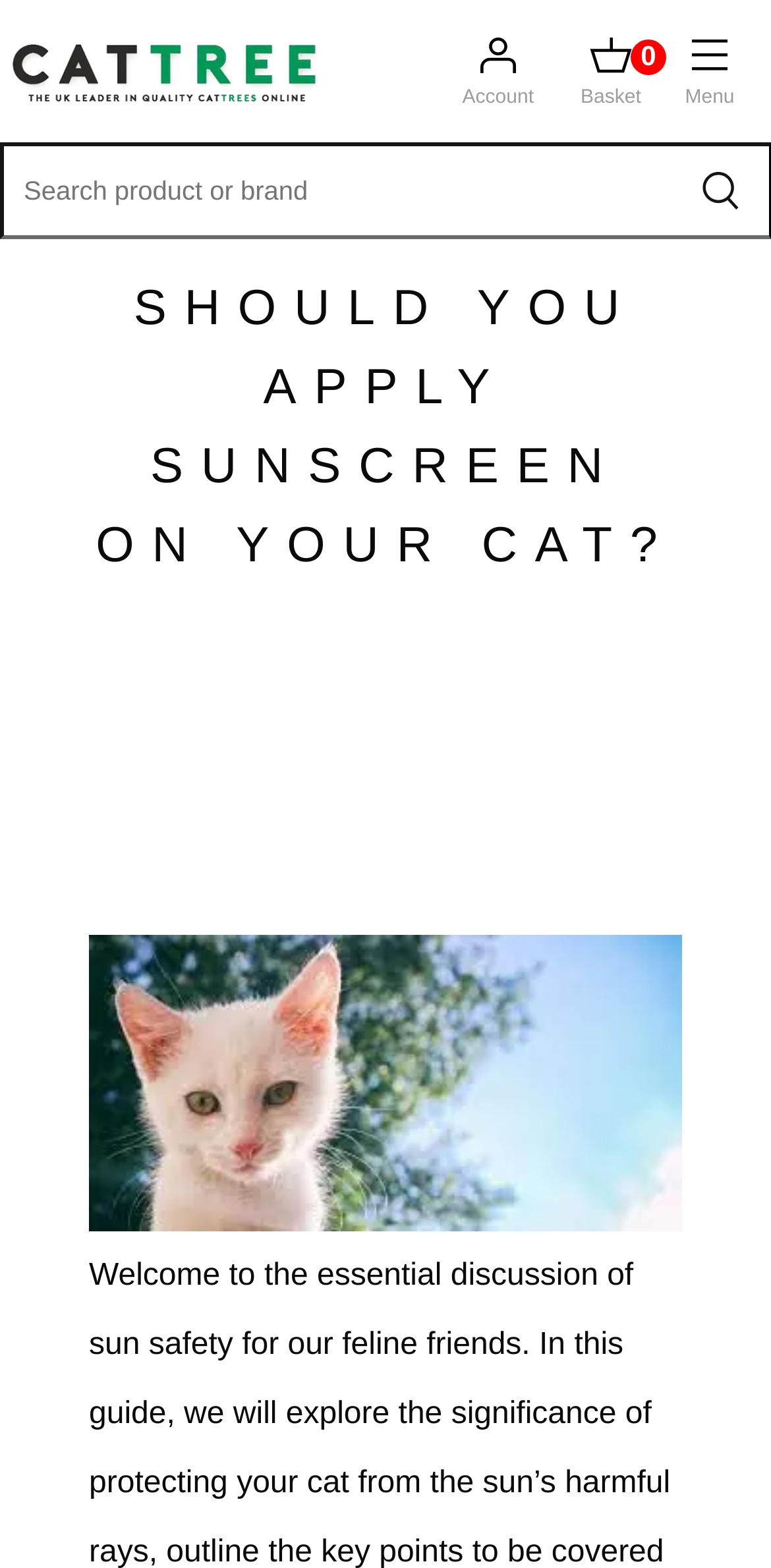How many navigation links are at the top right corner?
Respond to the question with a well-detailed and thorough answer.

There are three navigation links at the top right corner of the webpage, namely 'CATTREE UK', 'Account', and 'Basket', with bounding boxes of [0.013, 0.051, 0.417, 0.072], [0.6, 0.015, 0.692, 0.071], and [0.751, 0.015, 0.833, 0.071] respectively.